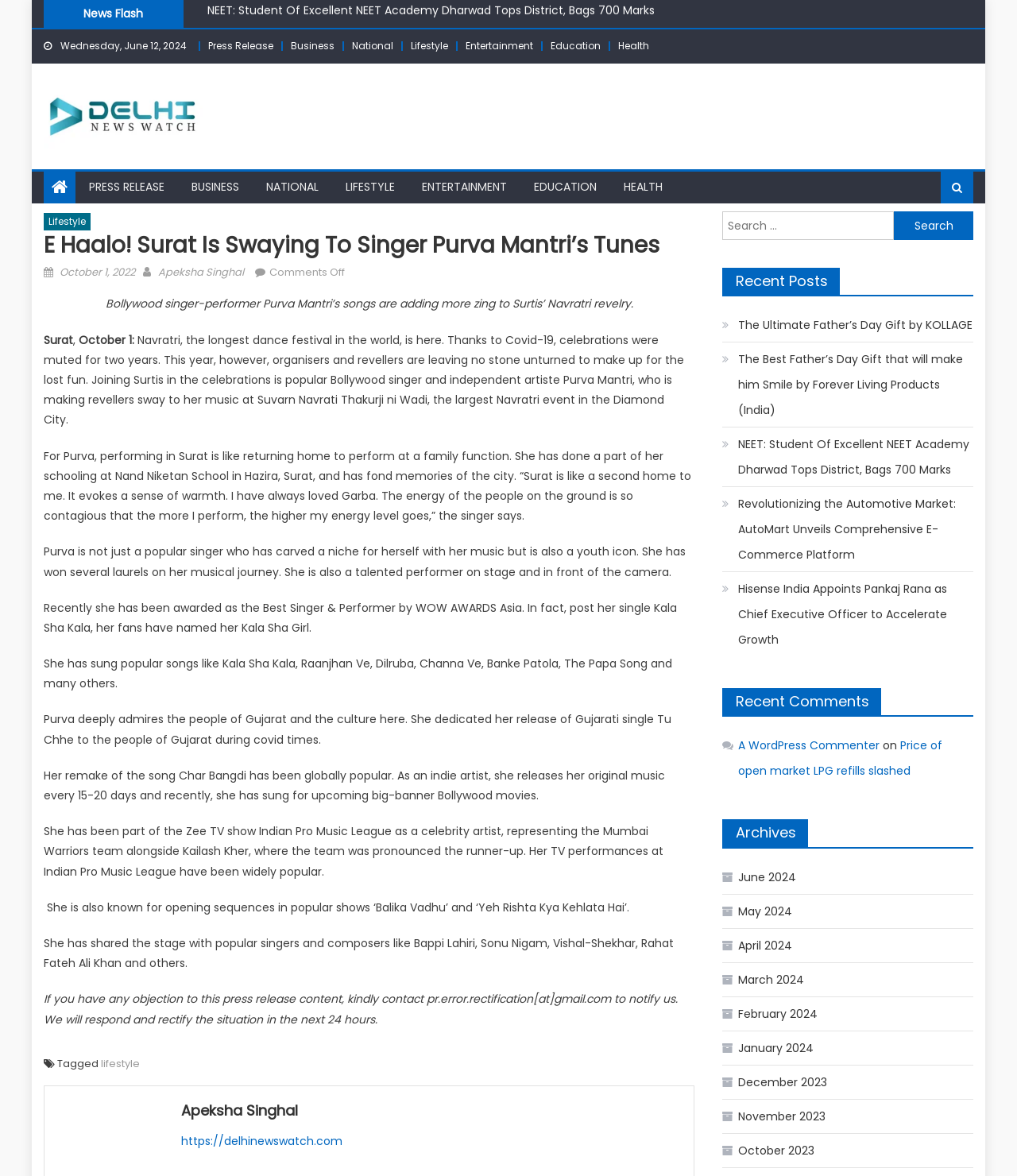Can you pinpoint the bounding box coordinates for the clickable element required for this instruction: "View archives"? The coordinates should be four float numbers between 0 and 1, i.e., [left, top, right, bottom].

[0.712, 0.697, 0.795, 0.72]